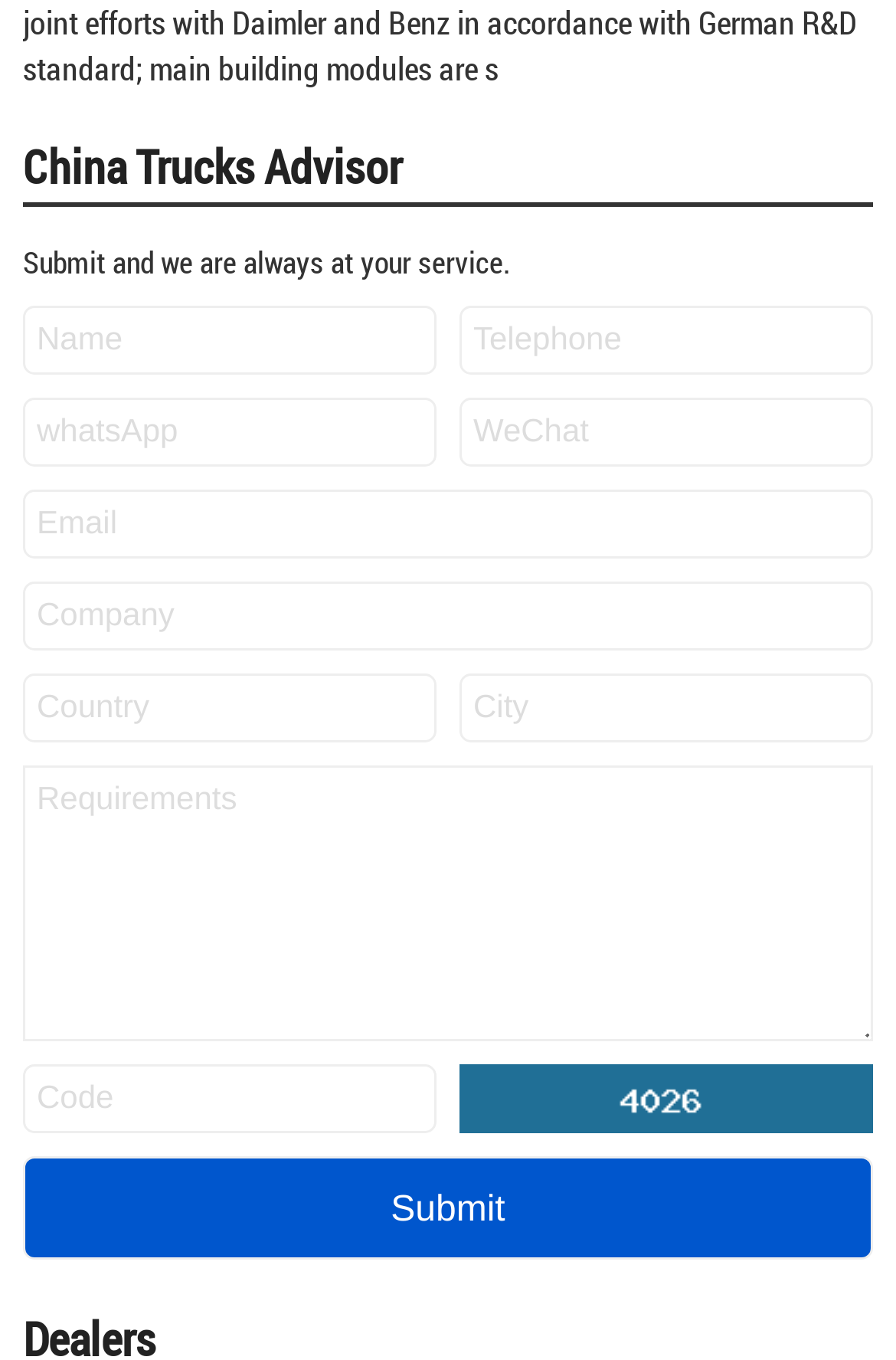Show the bounding box coordinates of the element that should be clicked to complete the task: "Input your telephone number".

[0.513, 0.224, 0.974, 0.275]